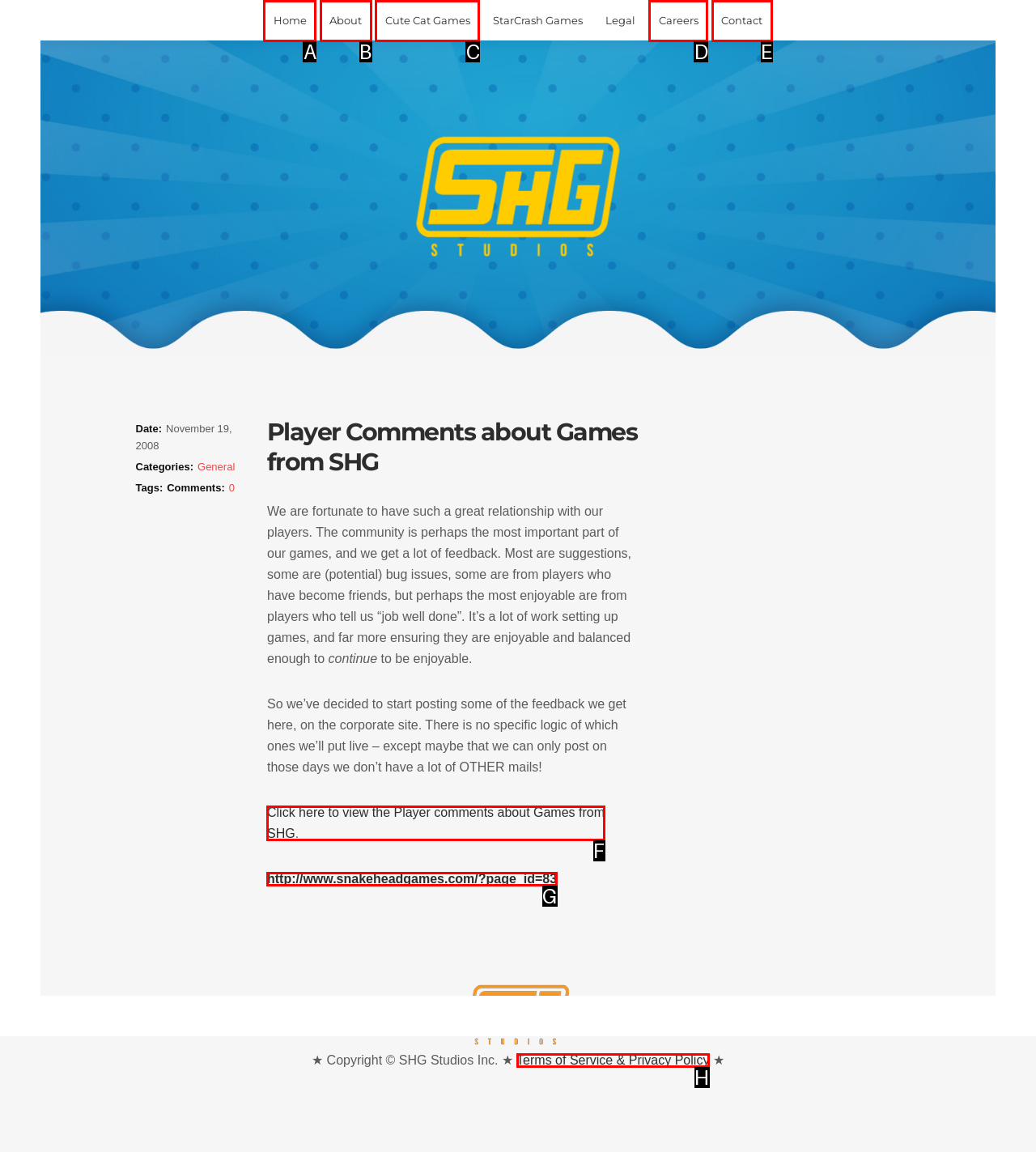What letter corresponds to the UI element described here: Cute Cat Games
Reply with the letter from the options provided.

C